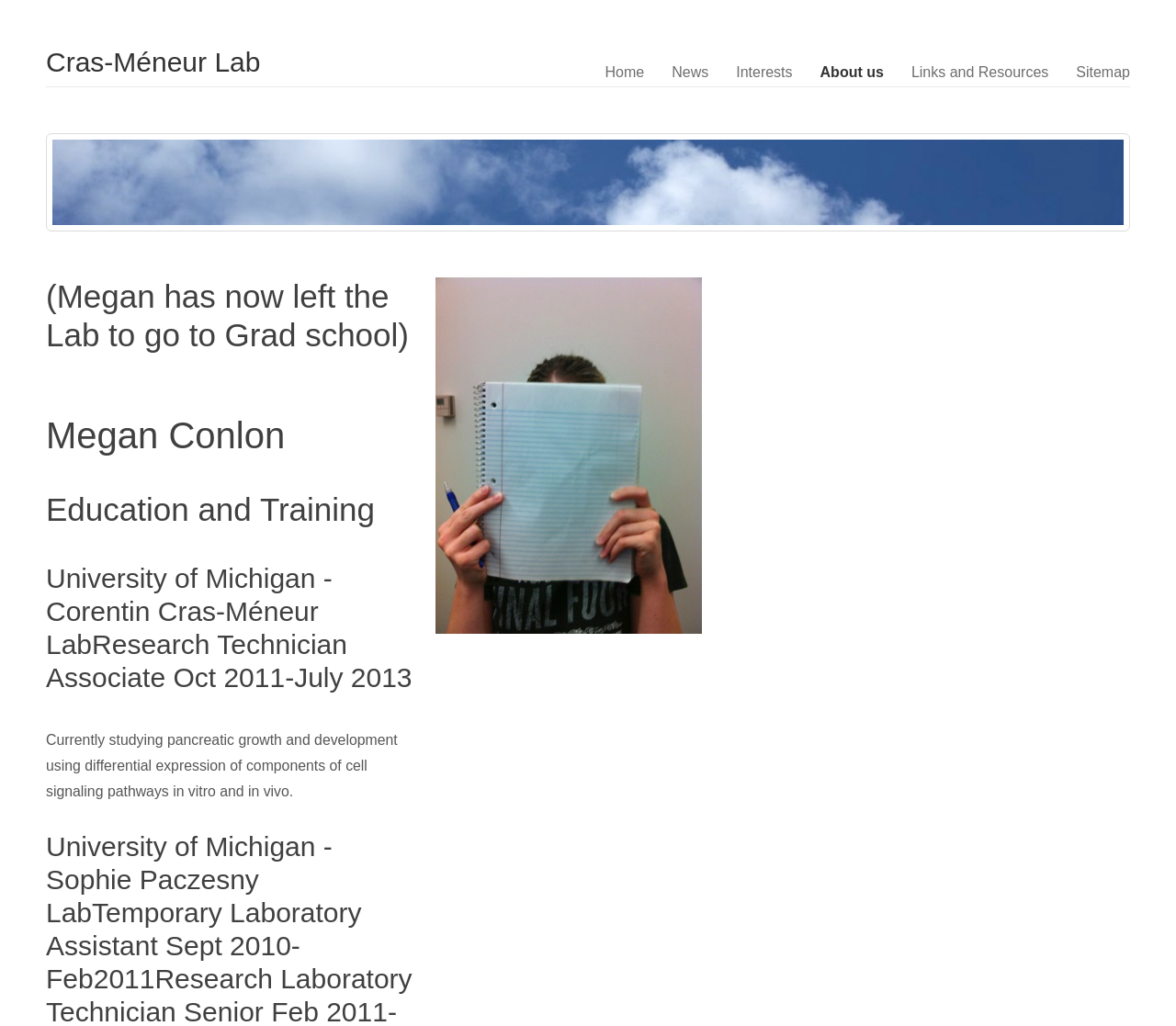Please reply with a single word or brief phrase to the question: 
How many navigation links are there?

6